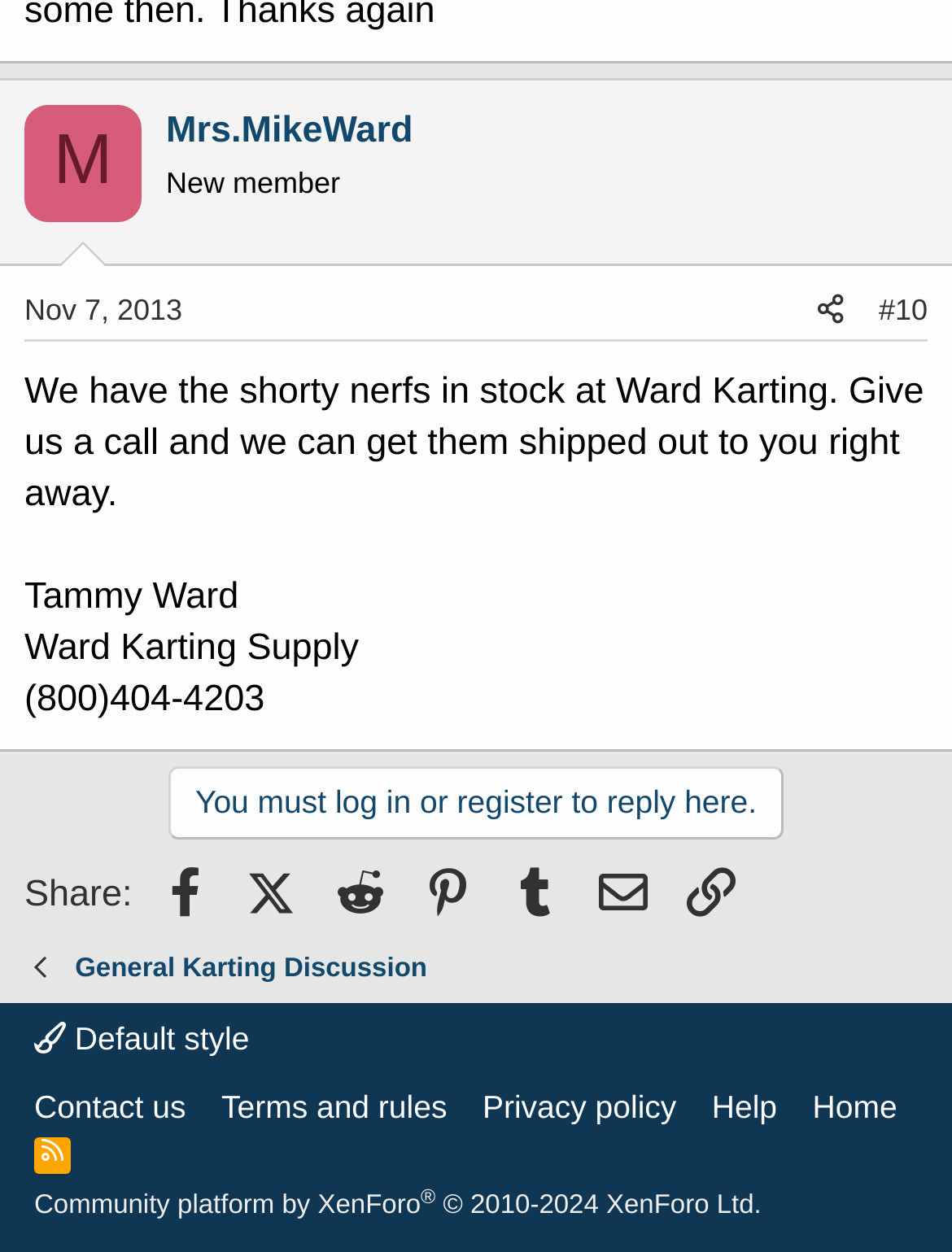Who is the author of the post?
Based on the screenshot, respond with a single word or phrase.

Tammy Ward